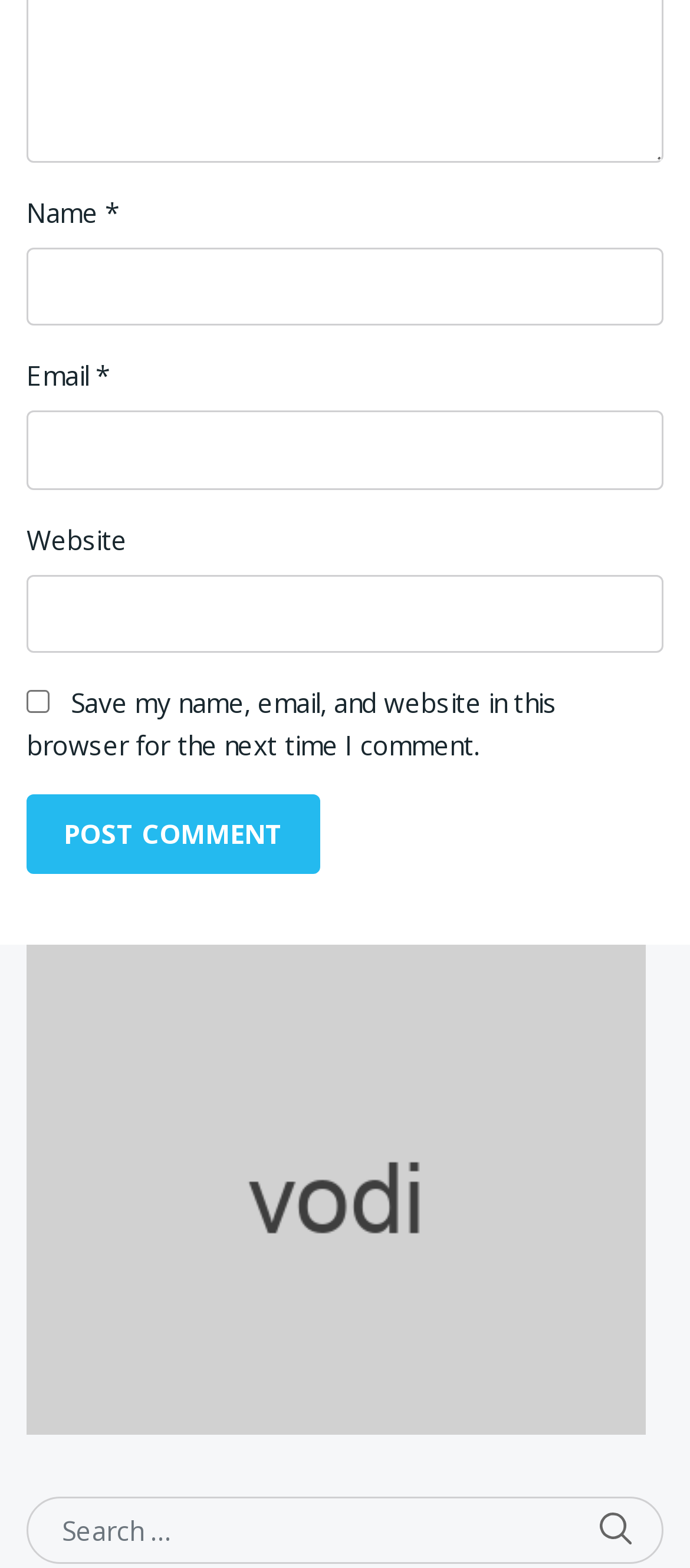What is the purpose of the checkbox?
Refer to the image and provide a one-word or short phrase answer.

Save comment information